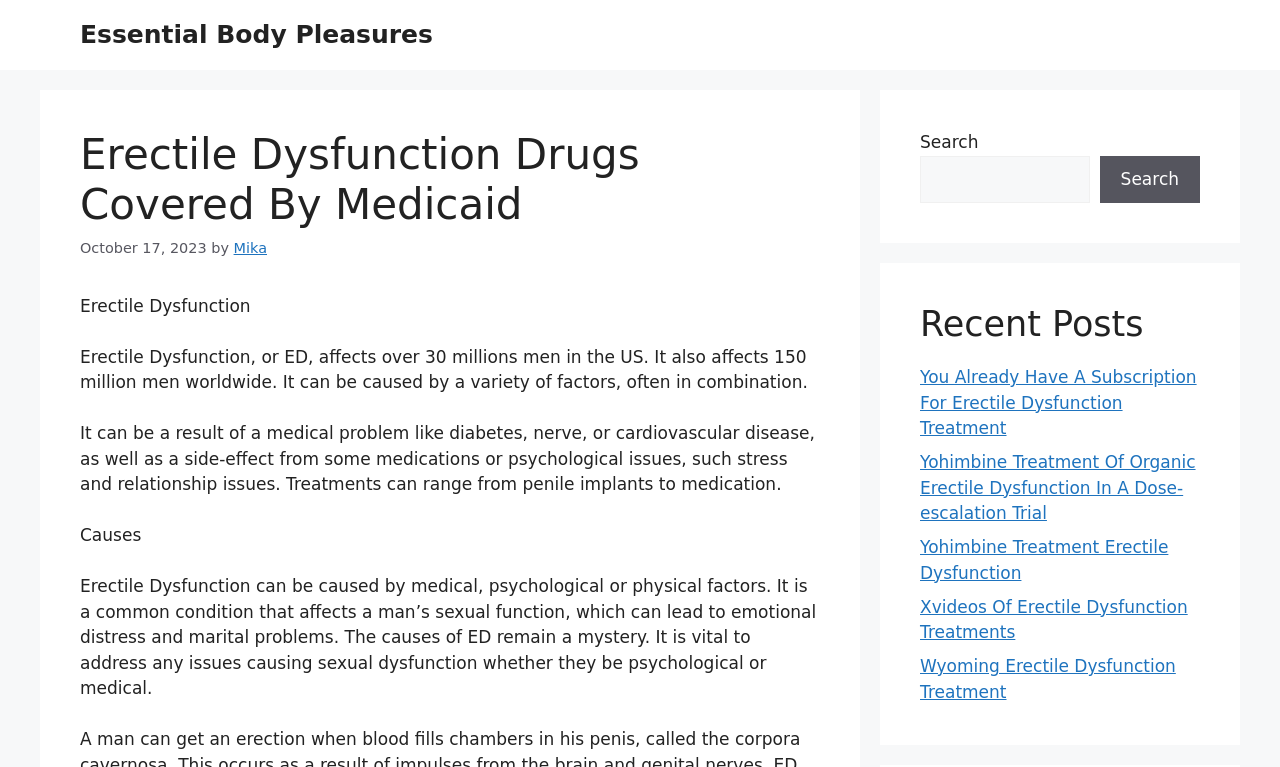Please specify the bounding box coordinates of the area that should be clicked to accomplish the following instruction: "Visit the Essential Body Pleasures homepage". The coordinates should consist of four float numbers between 0 and 1, i.e., [left, top, right, bottom].

[0.062, 0.026, 0.338, 0.064]